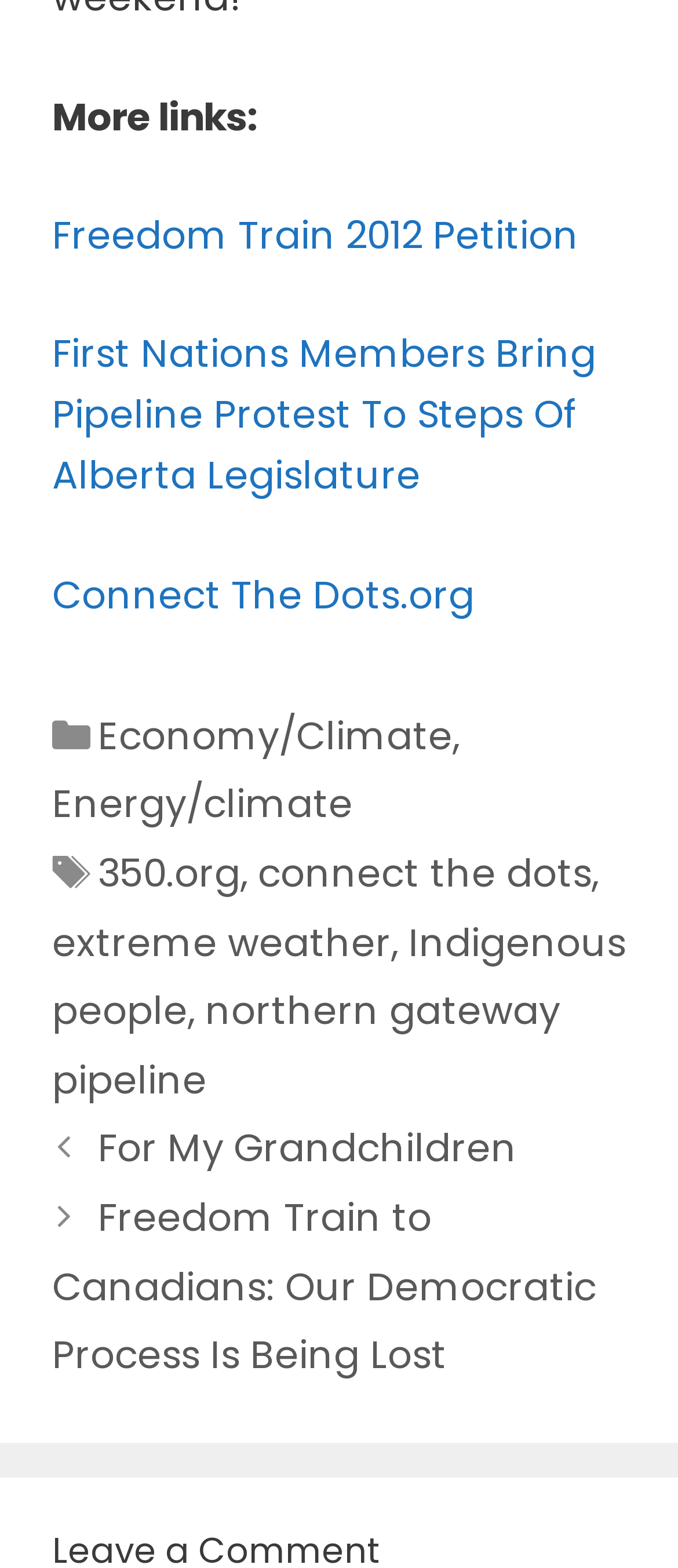Using the provided element description: "Energy/climate", identify the bounding box coordinates. The coordinates should be four floats between 0 and 1 in the order [left, top, right, bottom].

[0.077, 0.496, 0.521, 0.53]